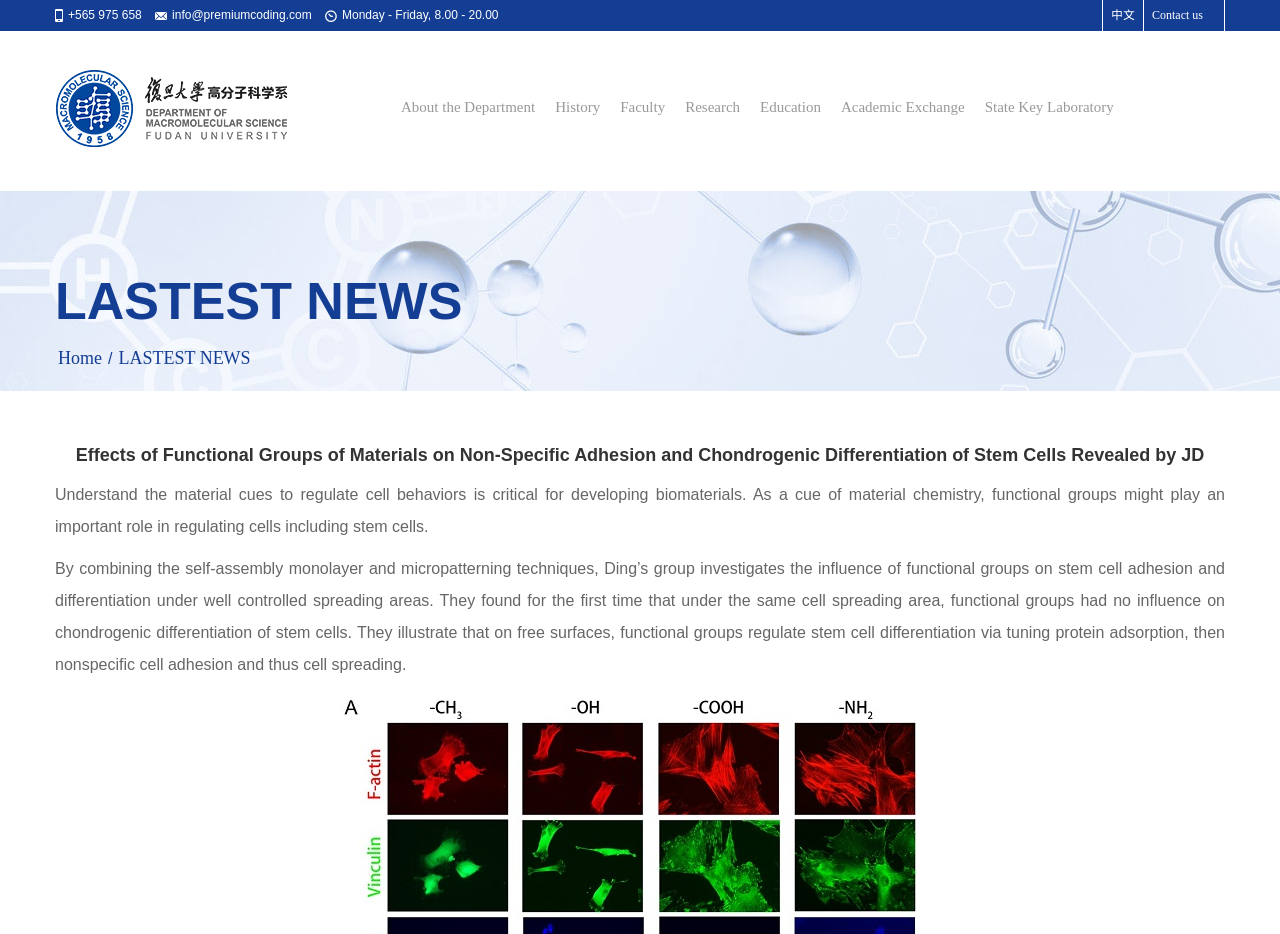Identify the bounding box of the HTML element described as: "State Key Laboratory".

[0.762, 0.087, 0.877, 0.165]